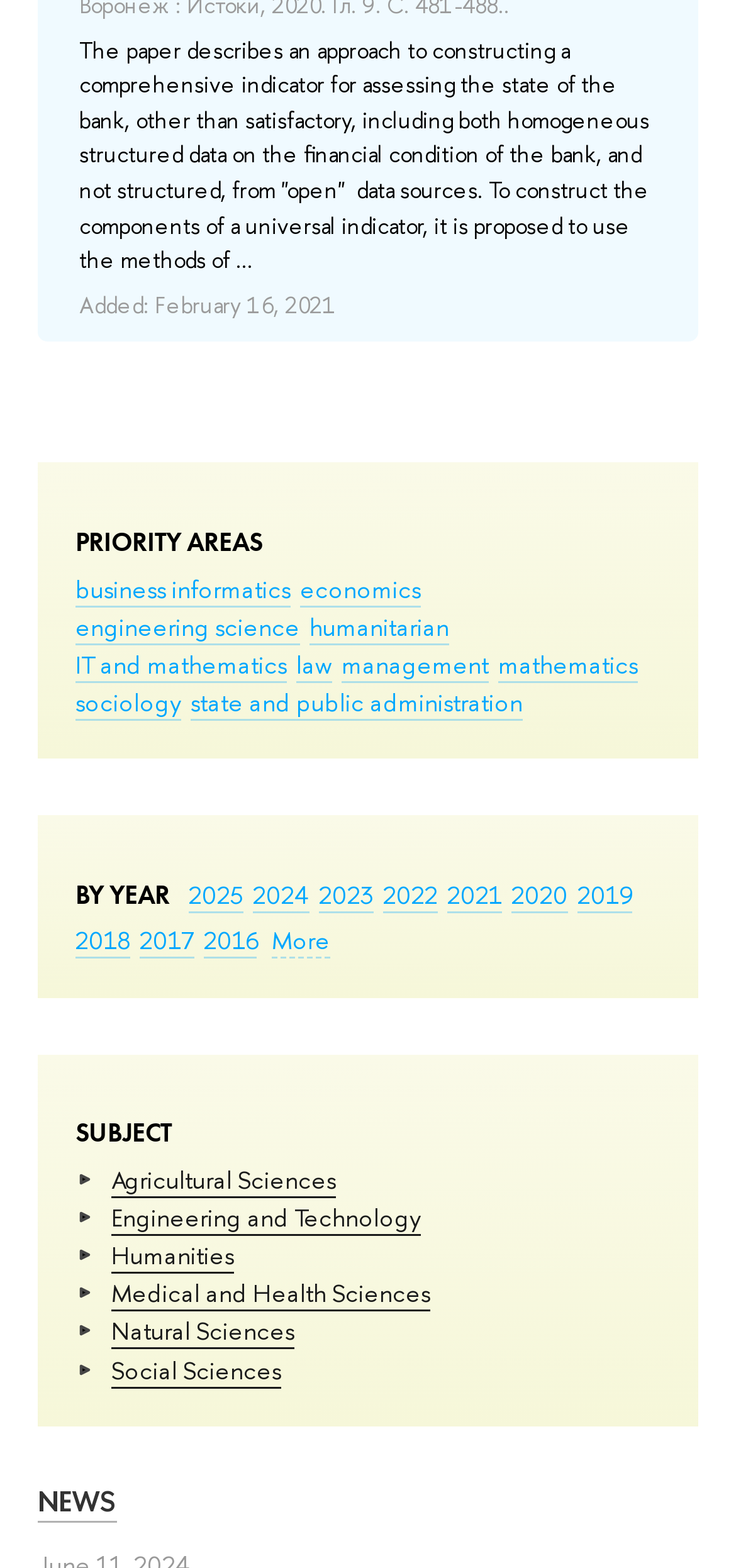Find the bounding box of the web element that fits this description: "IT and mathematics".

[0.103, 0.413, 0.39, 0.436]